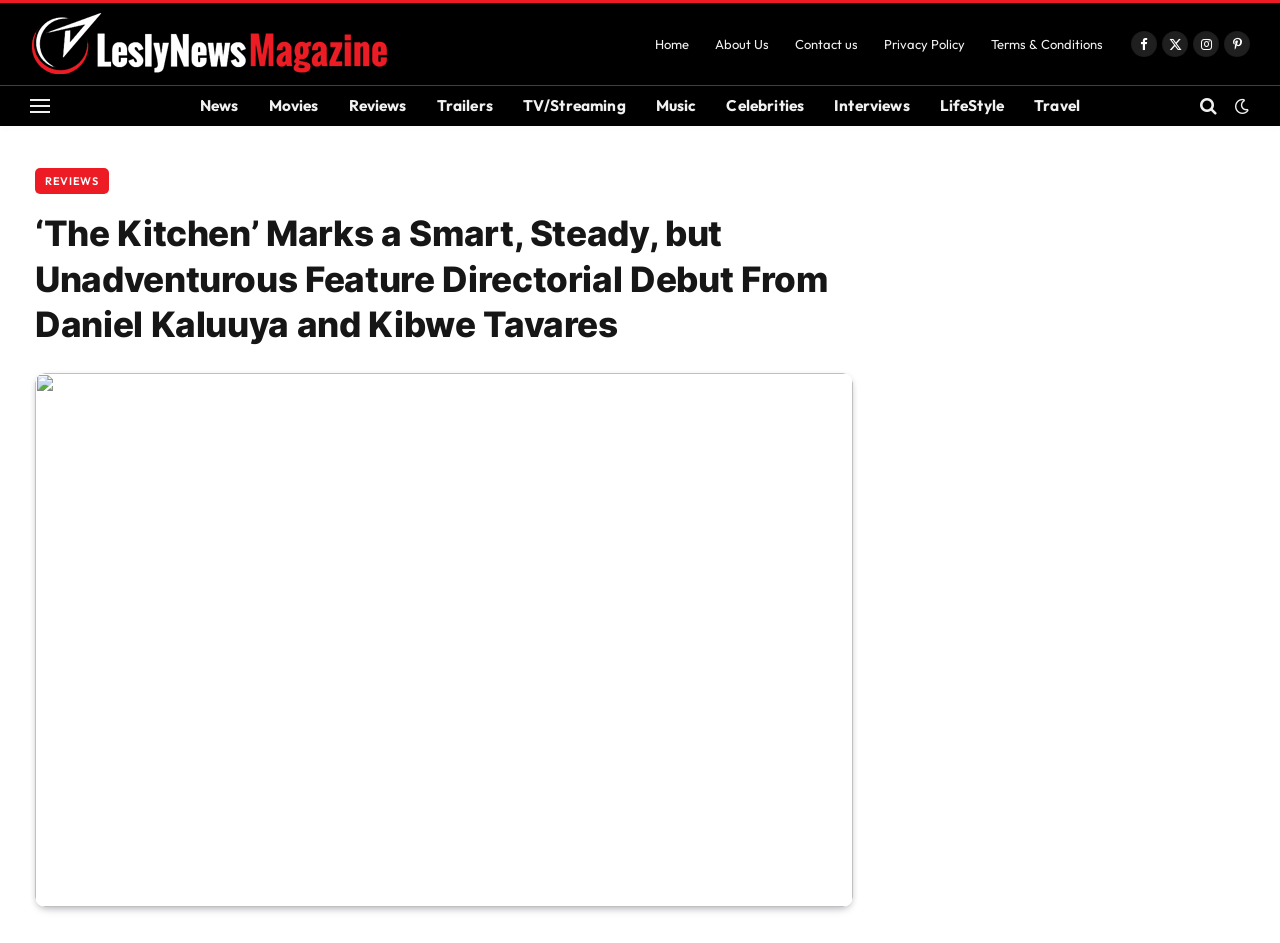Identify the primary heading of the webpage and provide its text.

‘The Kitchen’ Marks a Smart, Steady, but Unadventurous Feature Directorial Debut From Daniel Kaluuya and Kibwe Tavares